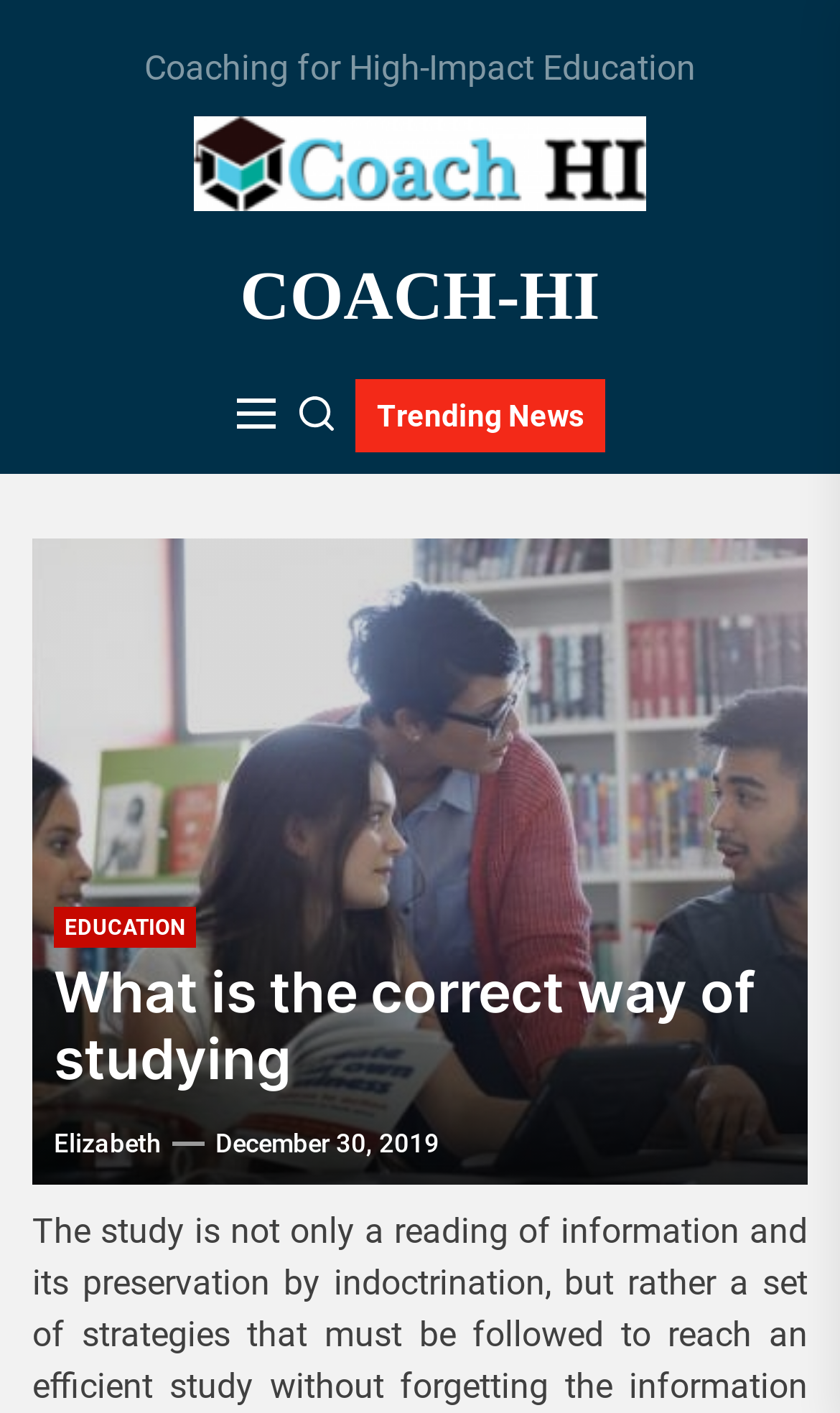Bounding box coordinates should be in the format (top-left x, top-left y, bottom-right x, bottom-right y) and all values should be floating point numbers between 0 and 1. Determine the bounding box coordinate for the UI element described as: December 30, 2019April 22, 2024

[0.256, 0.799, 0.523, 0.821]